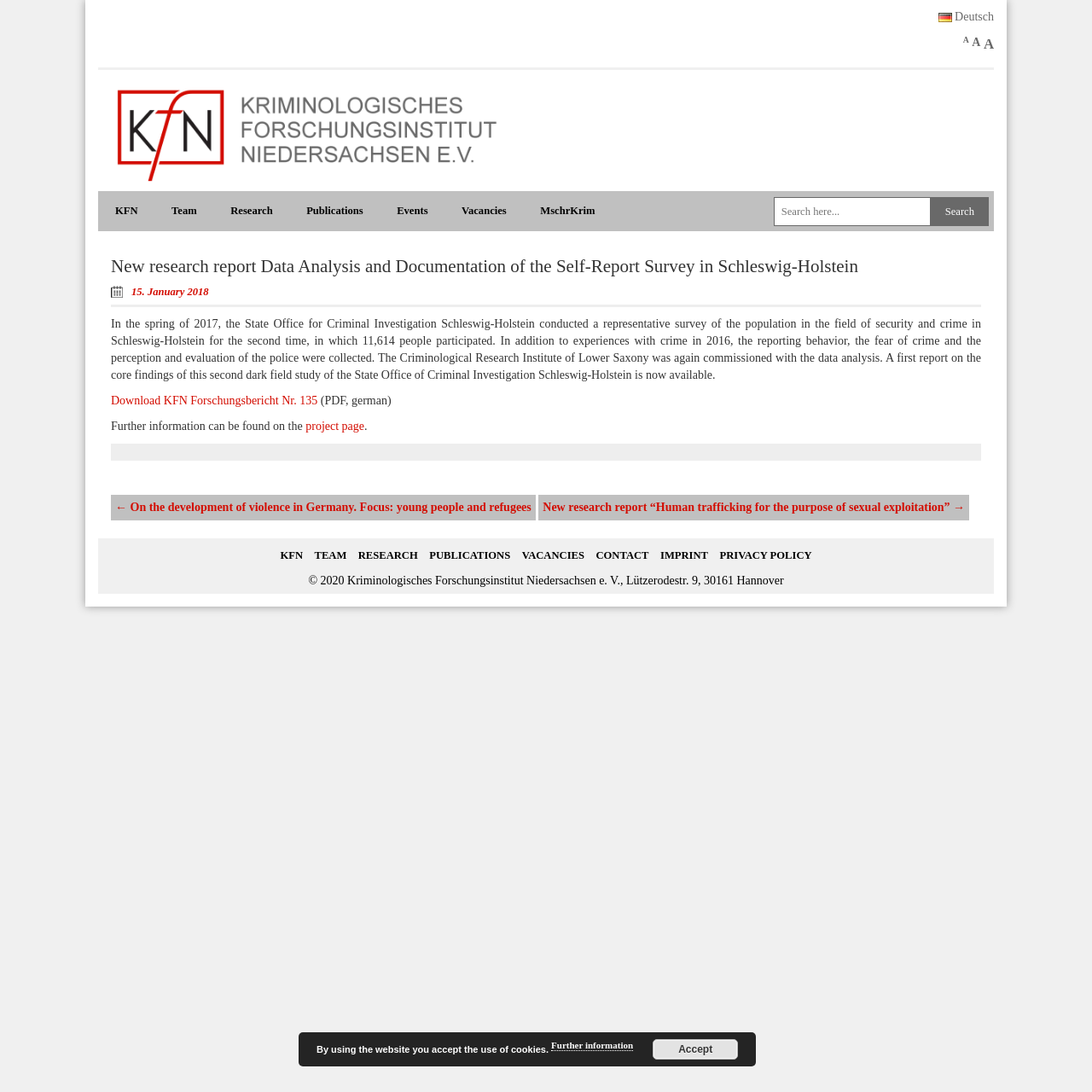Provide an in-depth caption for the webpage.

This webpage is about a new research report titled "Data Analysis and Documentation of the Self-Report Survey in Schleswig-Holstein – KFN". At the top, there is a language selection option with a German flag icon, and three "A" links, possibly for accessibility options. Below this, there is a logo of KFN, a research institute, accompanied by a heading with the institute's name.

The main content of the page is divided into sections. The first section has a heading with the title of the research report, followed by a date, "15. January 2018". The text describes the survey conducted by the State Office for Criminal Investigation Schleswig-Holstein, which collected data on experiences with crime, reporting behavior, fear of crime, and perception of the police. The report's core findings are available for download as a PDF file.

Further down, there is a section with links to related pages, including the project page. The page also has a footer section with links to other research reports, including one on the development of violence in Germany and another on human trafficking.

At the very bottom of the page, there is a section with links to various parts of the website, including the team, research, publications, vacancies, contact, imprint, and privacy policy. There is also a copyright notice and a message about the use of cookies on the website, with options to accept or learn more.